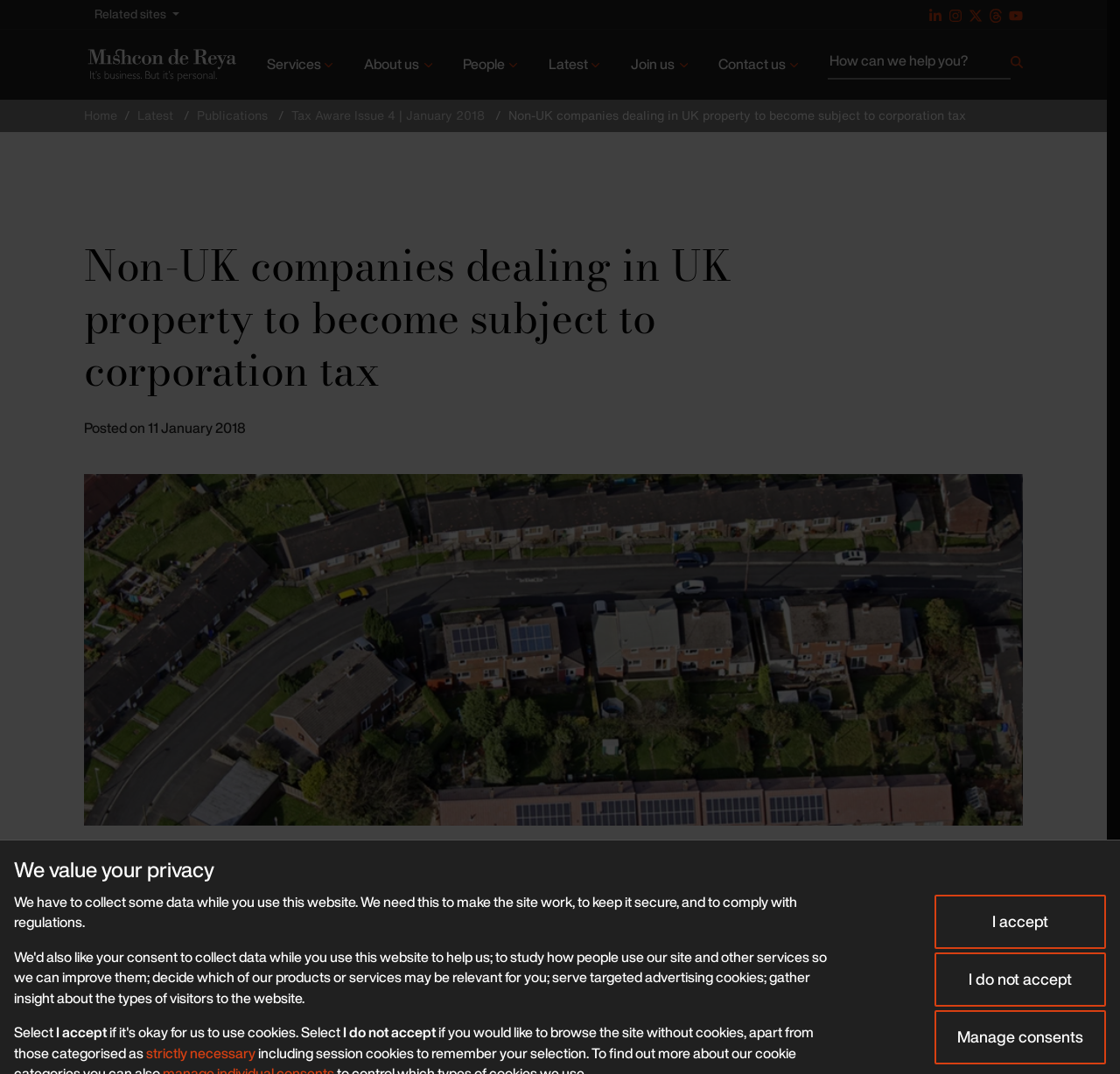Please identify the bounding box coordinates of the element on the webpage that should be clicked to follow this instruction: "Click on the 'consultation' link". The bounding box coordinates should be given as four float numbers between 0 and 1, formatted as [left, top, right, bottom].

[0.252, 0.89, 0.32, 0.91]